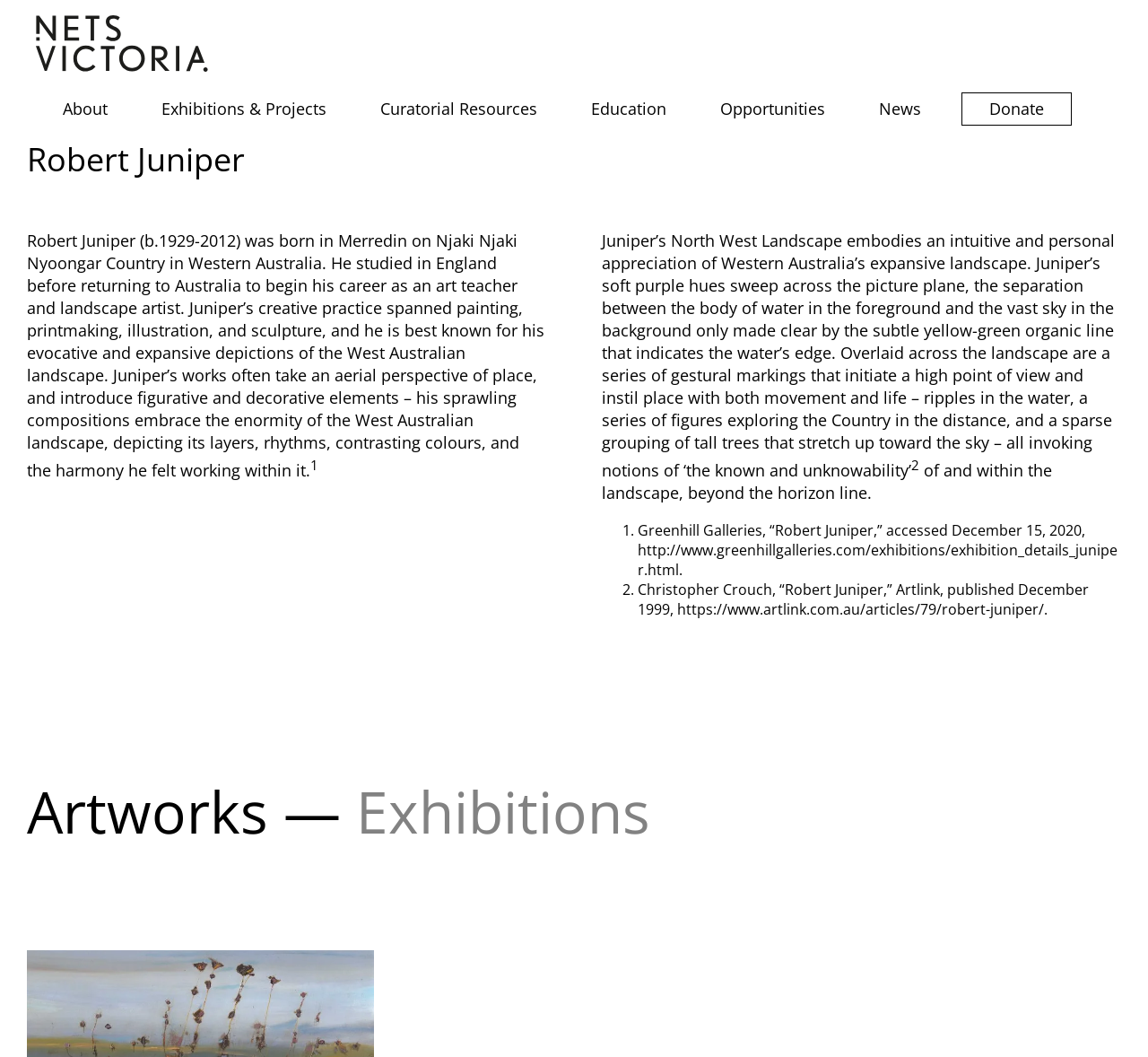What is the theme of Robert Juniper's artworks?
Please provide a single word or phrase as the answer based on the screenshot.

West Australian landscape